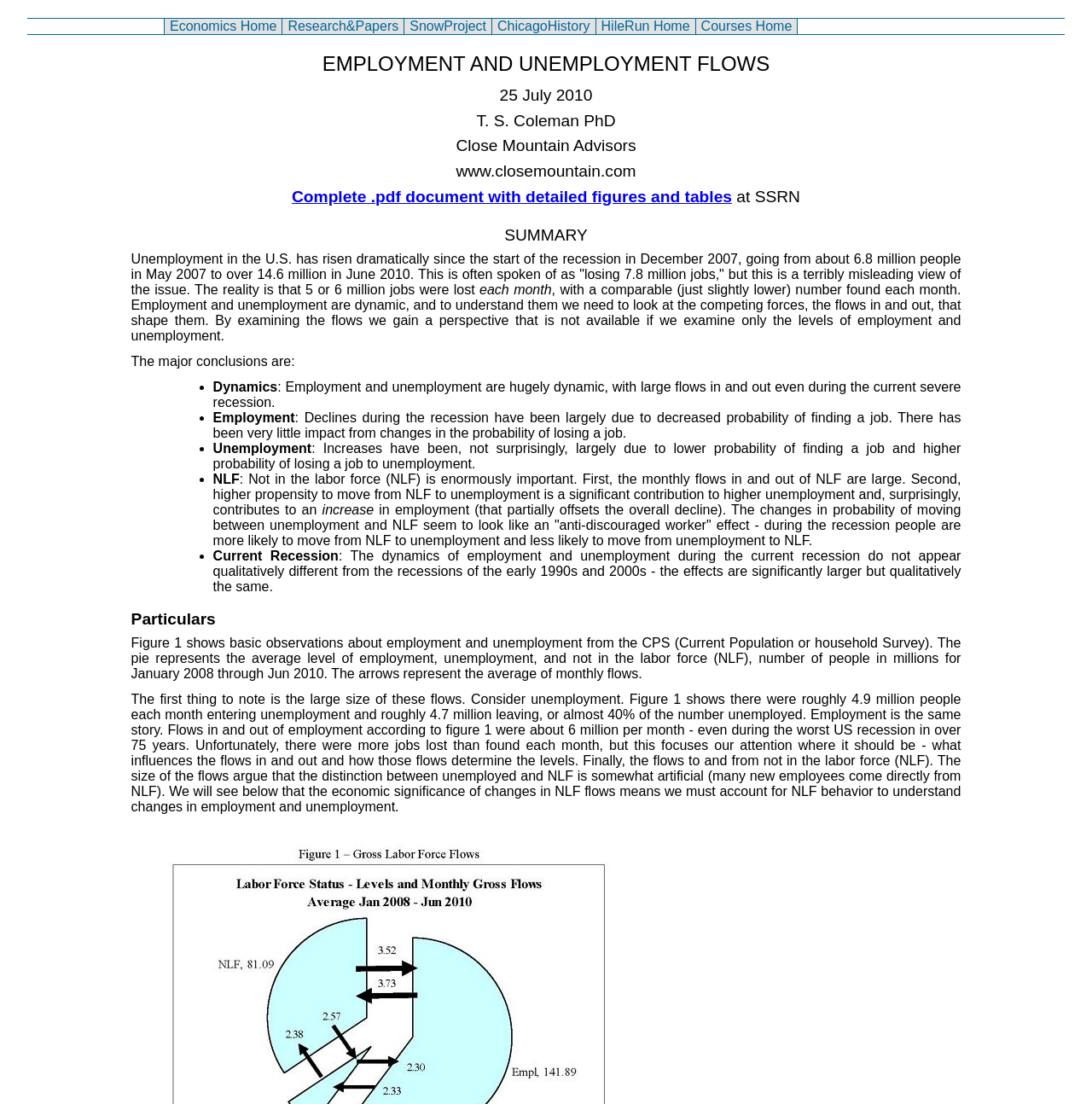Please determine and provide the text content of the webpage's heading.

EMPLOYMENT AND UNEMPLOYMENT FLOWS